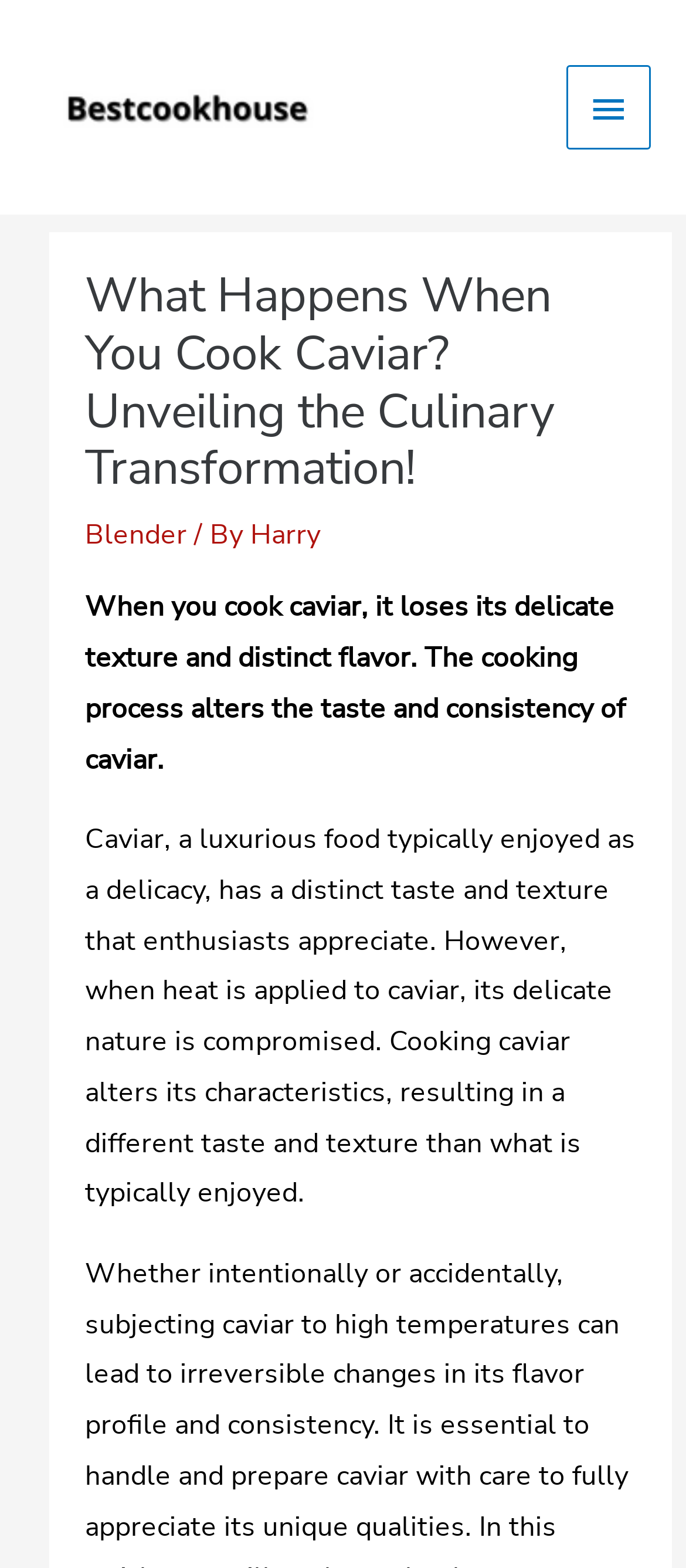Who wrote the article?
Provide a detailed answer to the question using information from the image.

The author of the article can be found by looking at the header section of the webpage, where it says 'By Harry'.